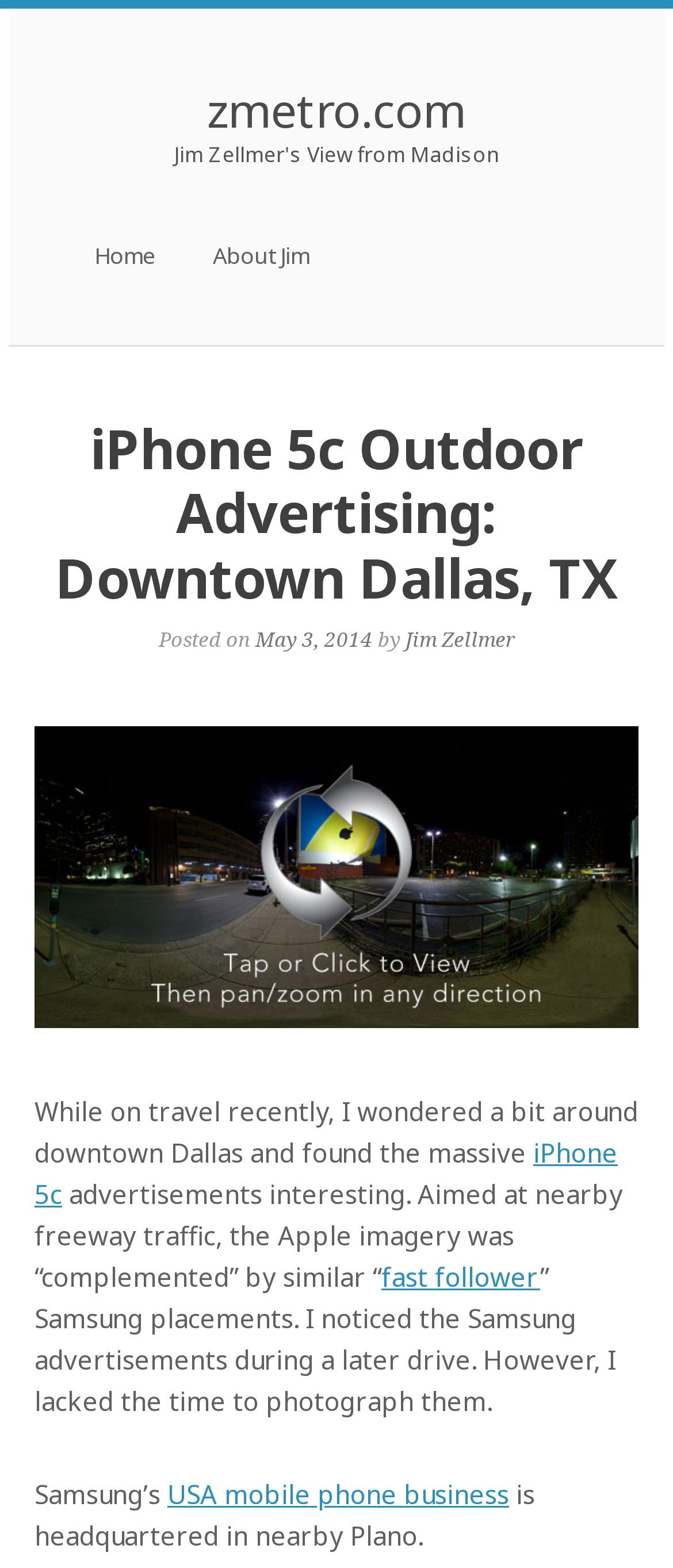Based on the description "May 3, 2014", find the bounding box of the specified UI element.

[0.379, 0.398, 0.554, 0.416]